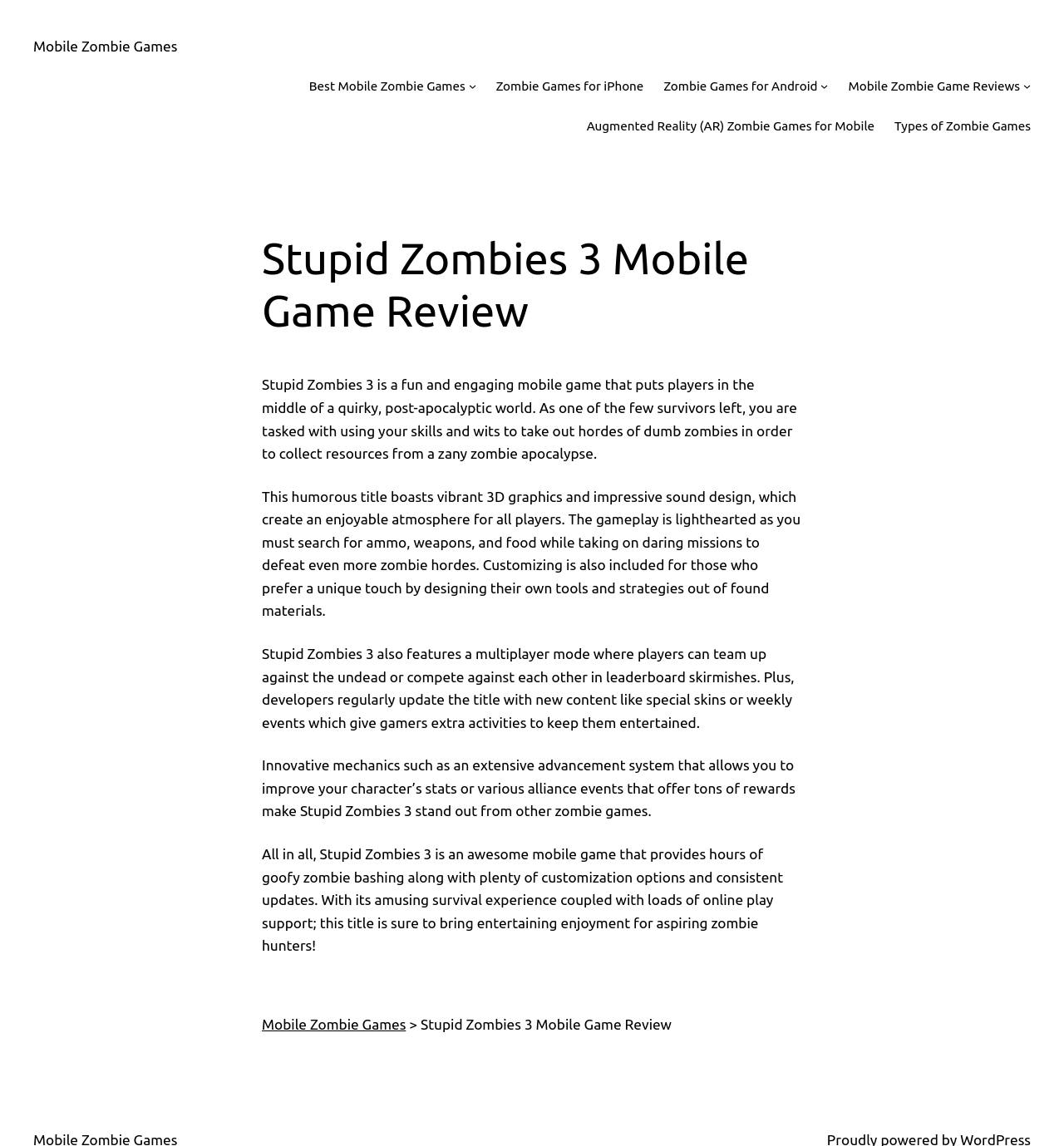Give a detailed account of the webpage's layout and content.

The webpage is a review of the mobile game "Stupid Zombies 3". At the top, there is a menu with several links, including "Best Mobile Zombie Games", "Zombie Games for iPhone", "Zombie Games for Android", and "Mobile Zombie Game Reviews". Below the menu, there is a main section that takes up most of the page.

In the main section, there is a heading that reads "Stupid Zombies 3 Mobile Game Review". Below the heading, there are four paragraphs of text that describe the game. The text explains that the game is a fun and engaging mobile game that takes place in a quirky, post-apocalyptic world. It also mentions the game's features, such as vibrant 3D graphics, impressive sound design, and a multiplayer mode.

To the right of the main section, there is a link to "Mobile Zombie Games" and a small arrow icon that suggests it is a submenu. At the bottom of the page, there is another link to "Mobile Zombie Games" and a heading that reads "Stupid Zombies 3 Mobile Game Review" again.

There are no images on the page, but the text is well-organized and easy to read. The menu at the top provides easy access to other related pages, and the paragraphs of text provide a detailed review of the game.